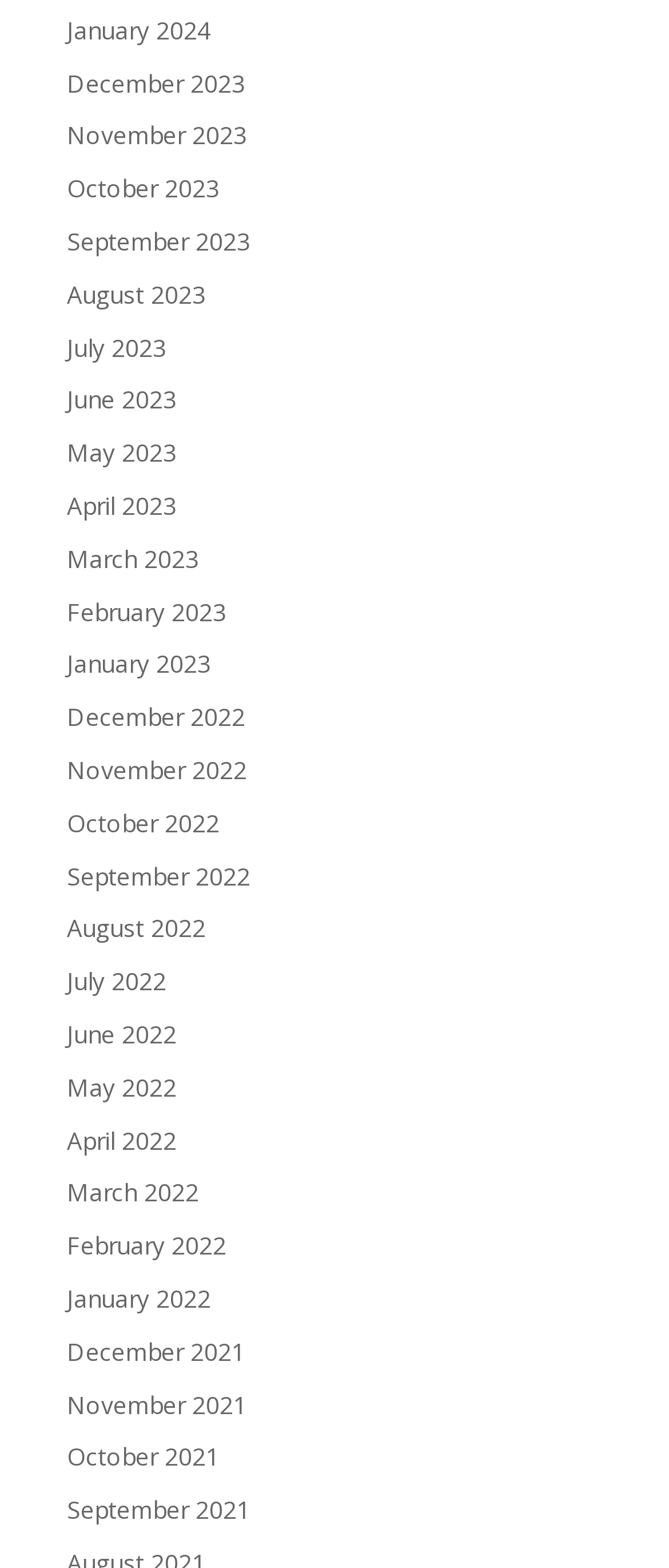Please provide a one-word or phrase answer to the question: 
What is the most recent month listed?

January 2024